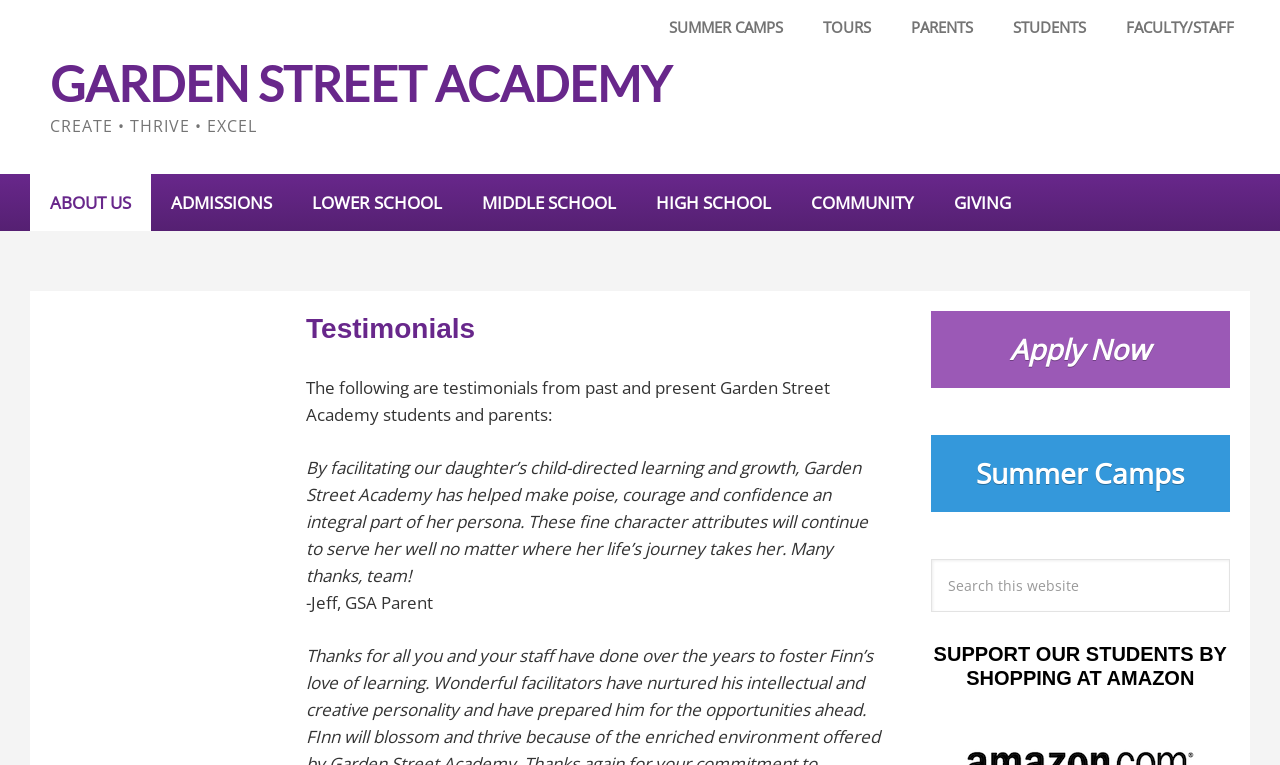What is the purpose of the search box?
From the image, provide a succinct answer in one word or a short phrase.

To search the website